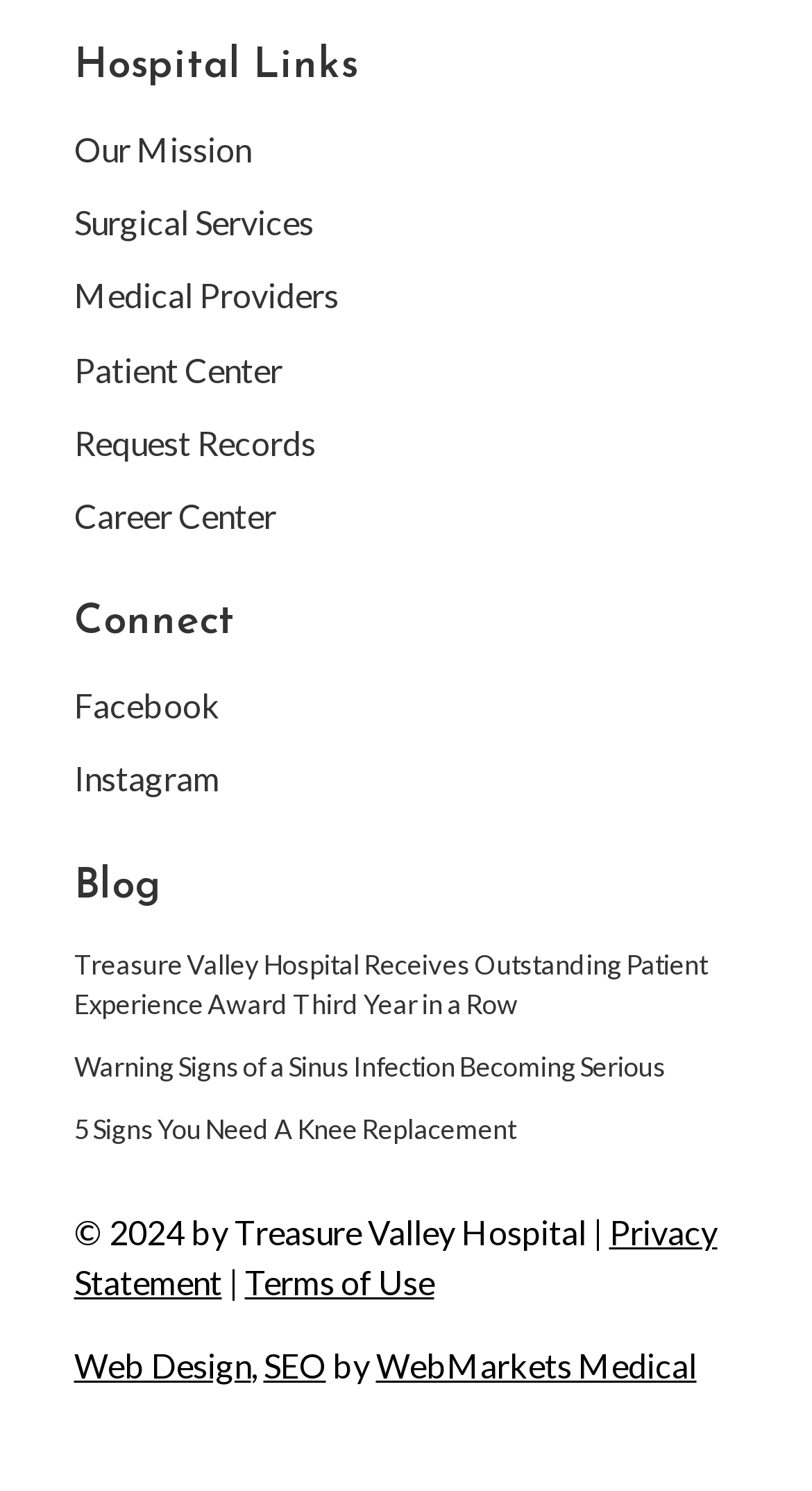Please provide the bounding box coordinate of the region that matches the element description: Instagram. Coordinates should be in the format (top-left x, top-left y, bottom-right x, bottom-right y) and all values should be between 0 and 1.

[0.091, 0.509, 0.271, 0.535]